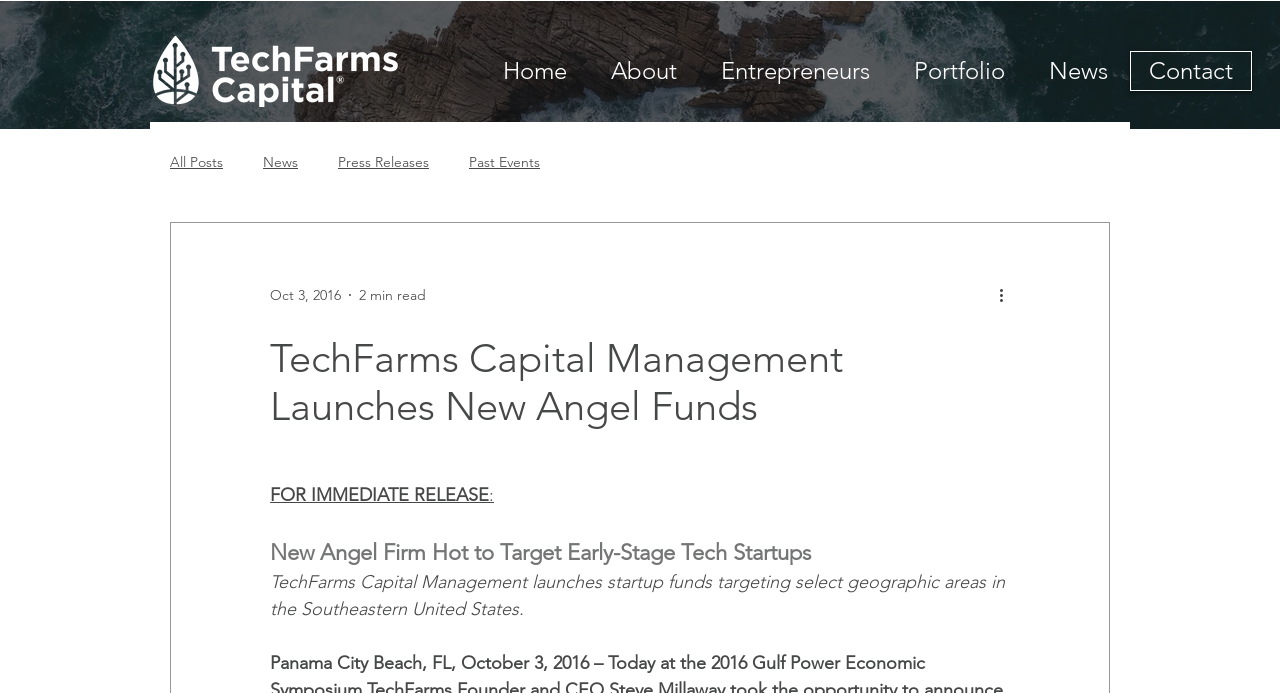What is the geographic area targeted by the startup funds?
Please answer the question as detailed as possible.

The geographic area targeted by the startup funds can be found in the StaticText element 'TechFarms Capital Management launches startup funds targeting select geographic areas in the Southeastern United States.' This text is part of the article mentioned in the heading 'TechFarms Capital Management Launches New Angel Funds'.